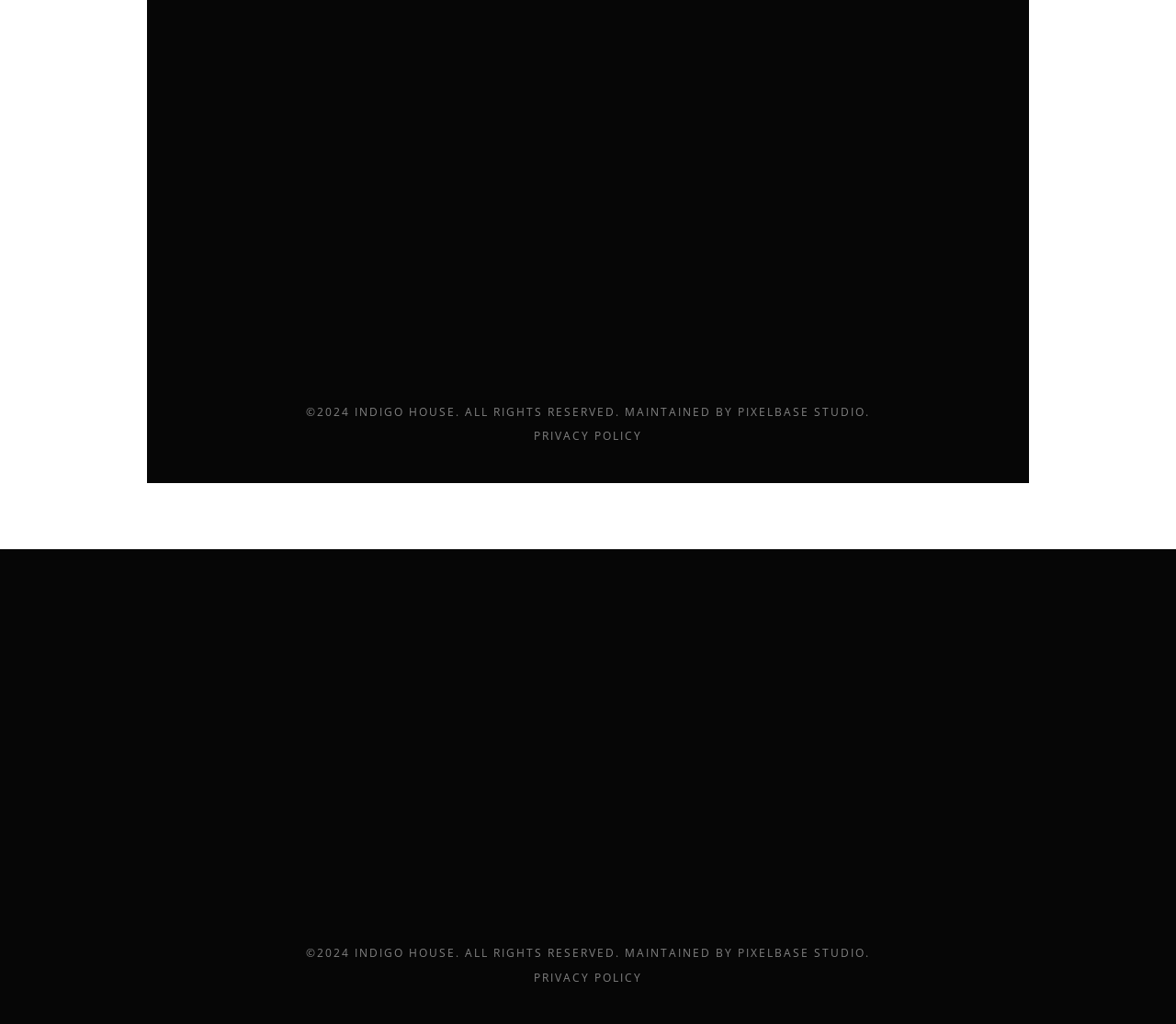Indicate the bounding box coordinates of the element that needs to be clicked to satisfy the following instruction: "View the company's registered office address". The coordinates should be four float numbers between 0 and 1, i.e., [left, top, right, bottom].

[0.609, 0.134, 0.741, 0.152]